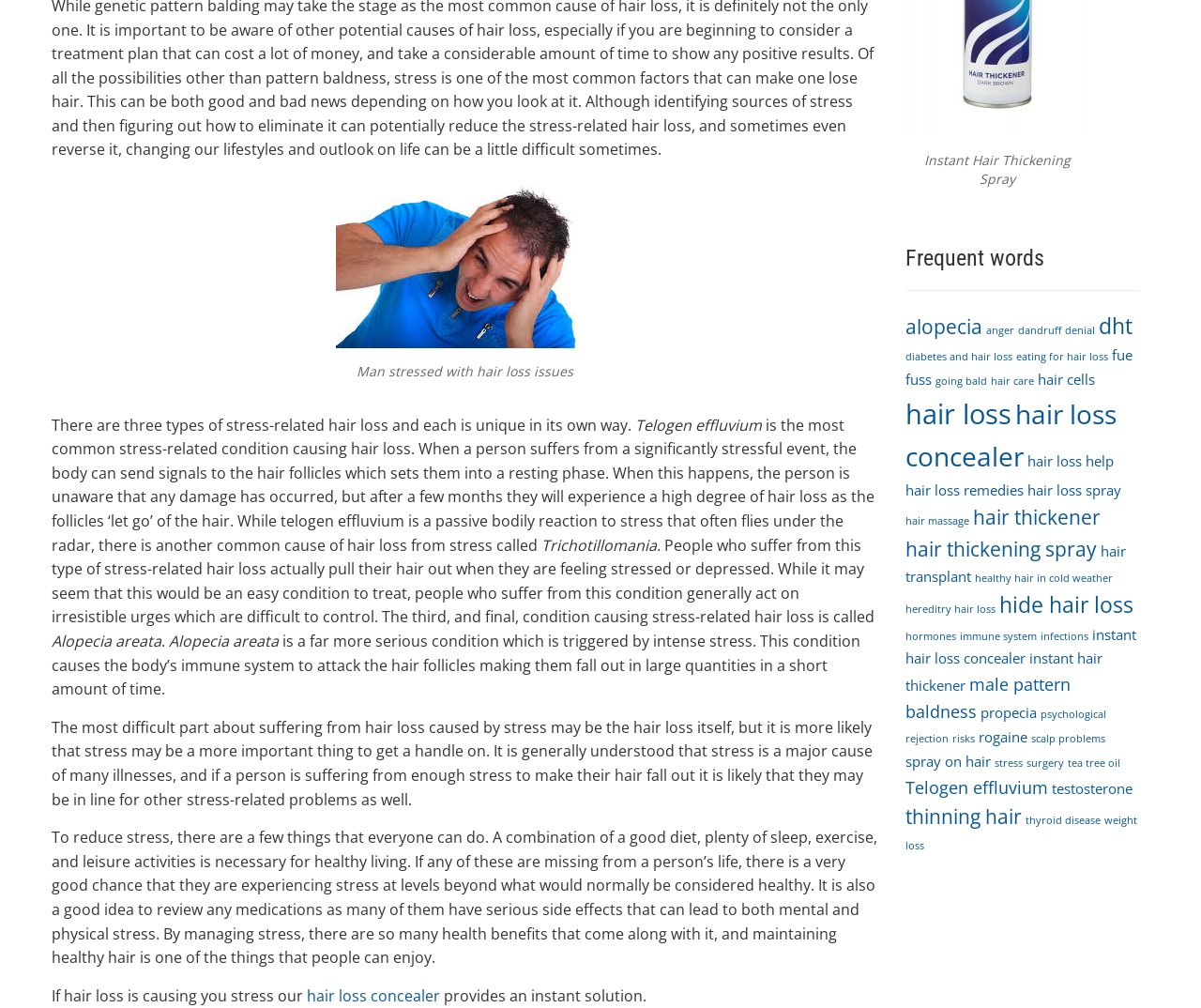Please identify the bounding box coordinates of the element I need to click to follow this instruction: "Click on the link 'hair loss concealer'".

[0.255, 0.977, 0.366, 0.998]